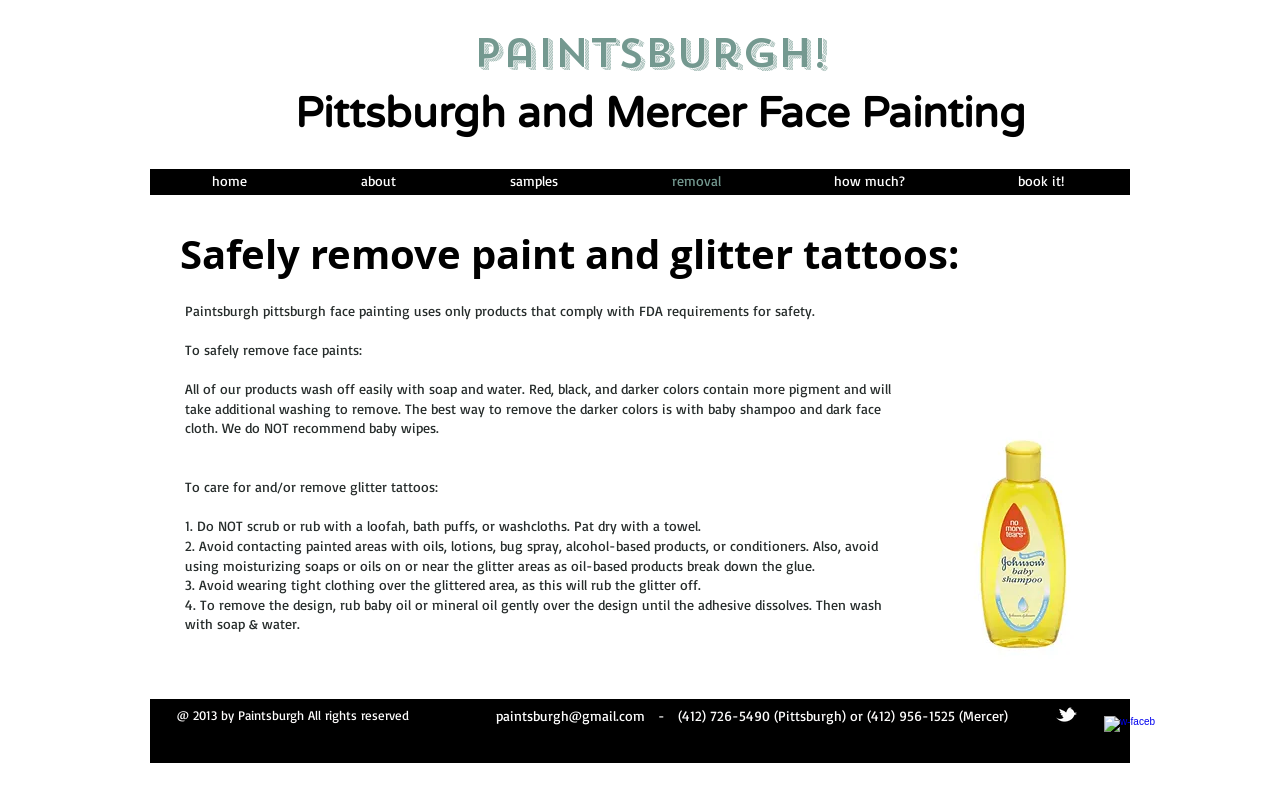Please specify the bounding box coordinates of the area that should be clicked to accomplish the following instruction: "Click the 'about' link". The coordinates should consist of four float numbers between 0 and 1, i.e., [left, top, right, bottom].

[0.238, 0.213, 0.354, 0.242]